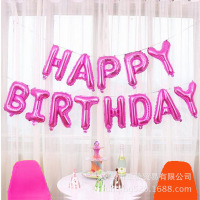Using the details in the image, give a detailed response to the question below:
What is on the table in the image?

According to the caption, the image features a 'beautifully set table' with a 'cake and drinks', which suggests that these items are present on the table.